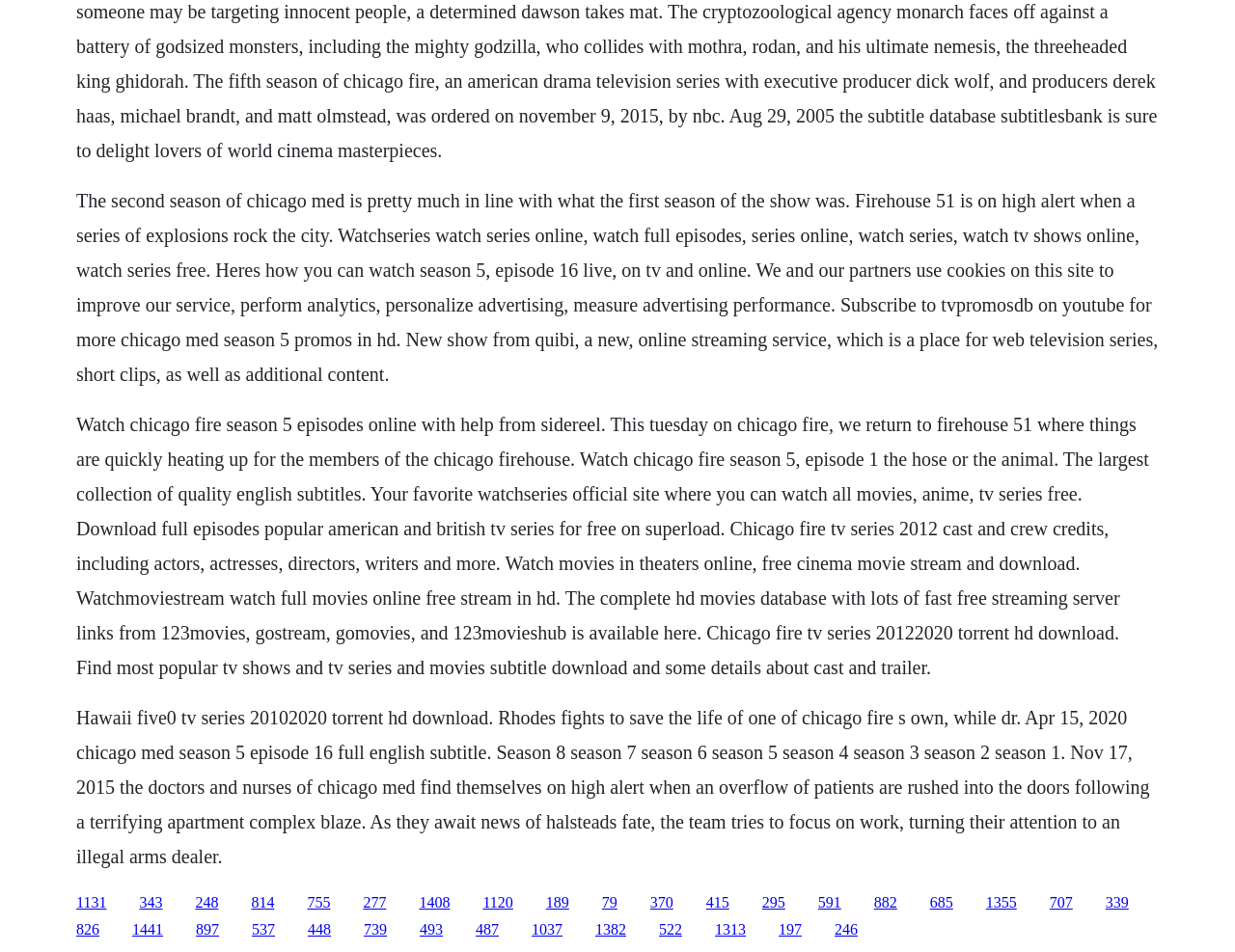Identify the bounding box coordinates of the area you need to click to perform the following instruction: "Visit the website to download full episodes of popular American and British TV series".

[0.203, 0.939, 0.222, 0.956]